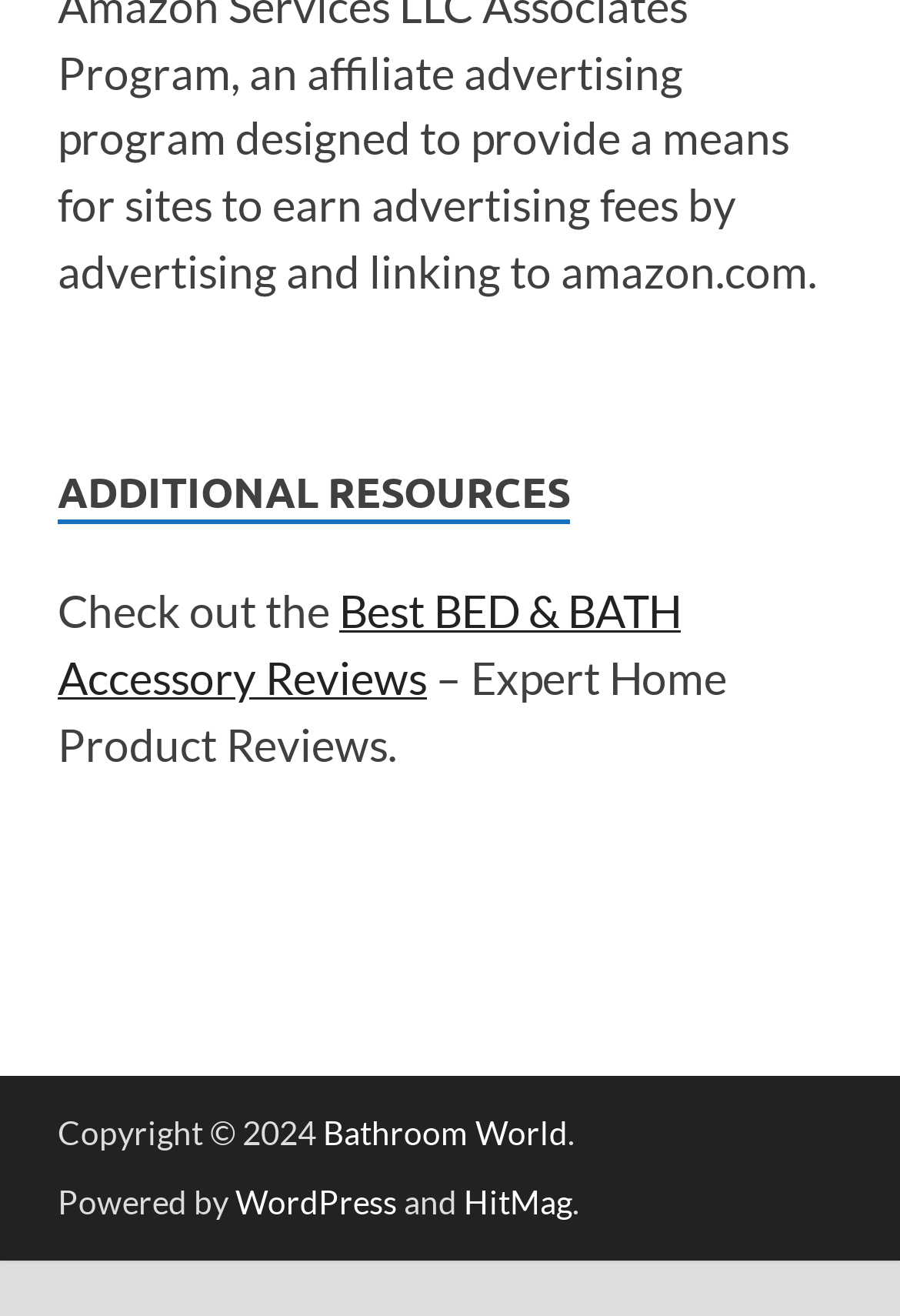Identify the bounding box coordinates for the UI element described as follows: "HitMag". Ensure the coordinates are four float numbers between 0 and 1, formatted as [left, top, right, bottom].

[0.515, 0.898, 0.636, 0.928]